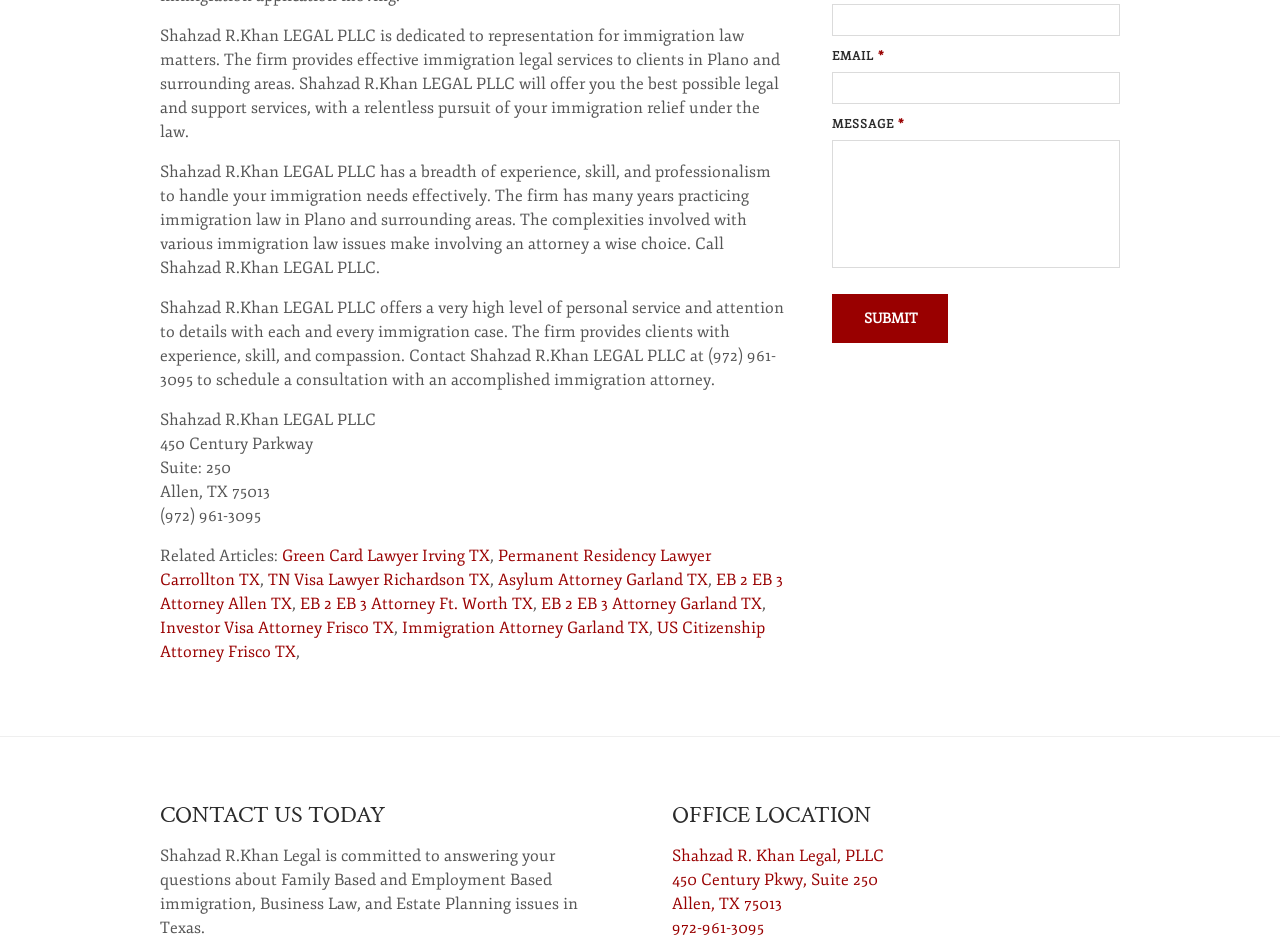Give the bounding box coordinates for this UI element: "name="commit" value="Submit"". The coordinates should be four float numbers between 0 and 1, arranged as [left, top, right, bottom].

[0.65, 0.313, 0.741, 0.365]